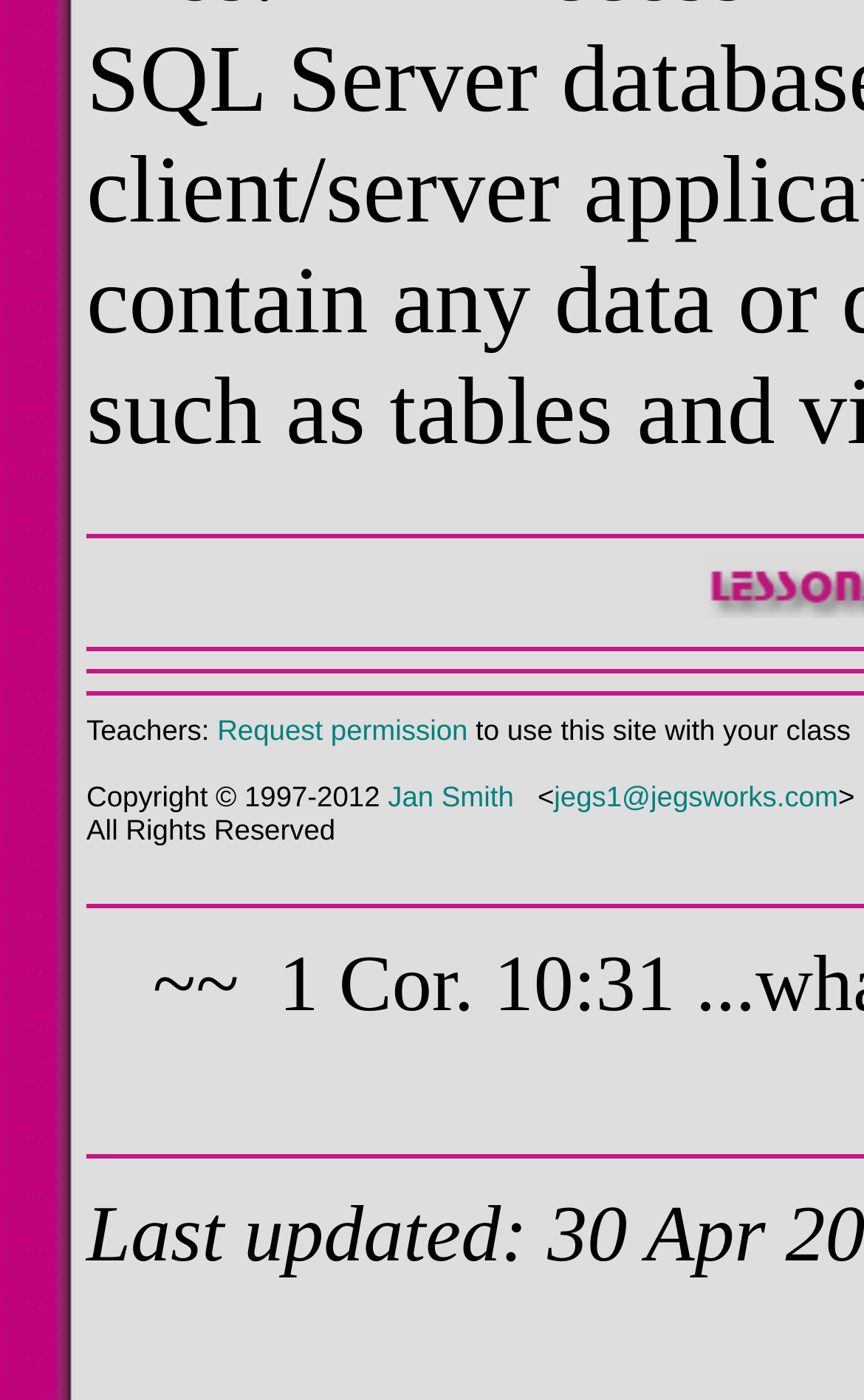Show the bounding box coordinates for the HTML element as described: "alt="PEIACSW"".

None